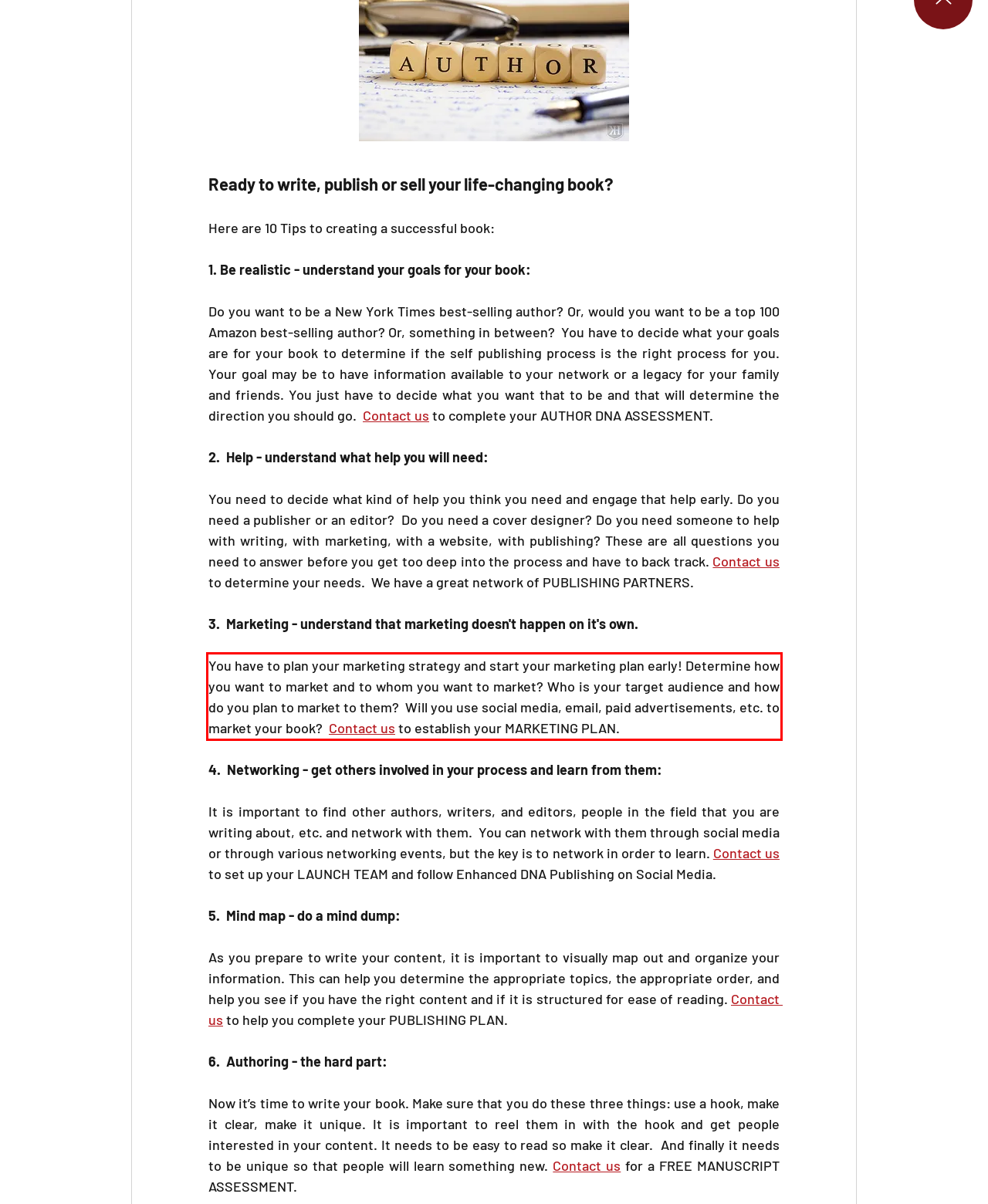Analyze the screenshot of the webpage that features a red bounding box and recognize the text content enclosed within this red bounding box.

You have to plan your marketing strategy and start your marketing plan early! Determine how you want to market and to whom you want to market? Who is your target audience and how do you plan to market to them? Will you use social media, email, paid advertisements, etc. to market your book? Contact us to establish your MARKETING PLAN.